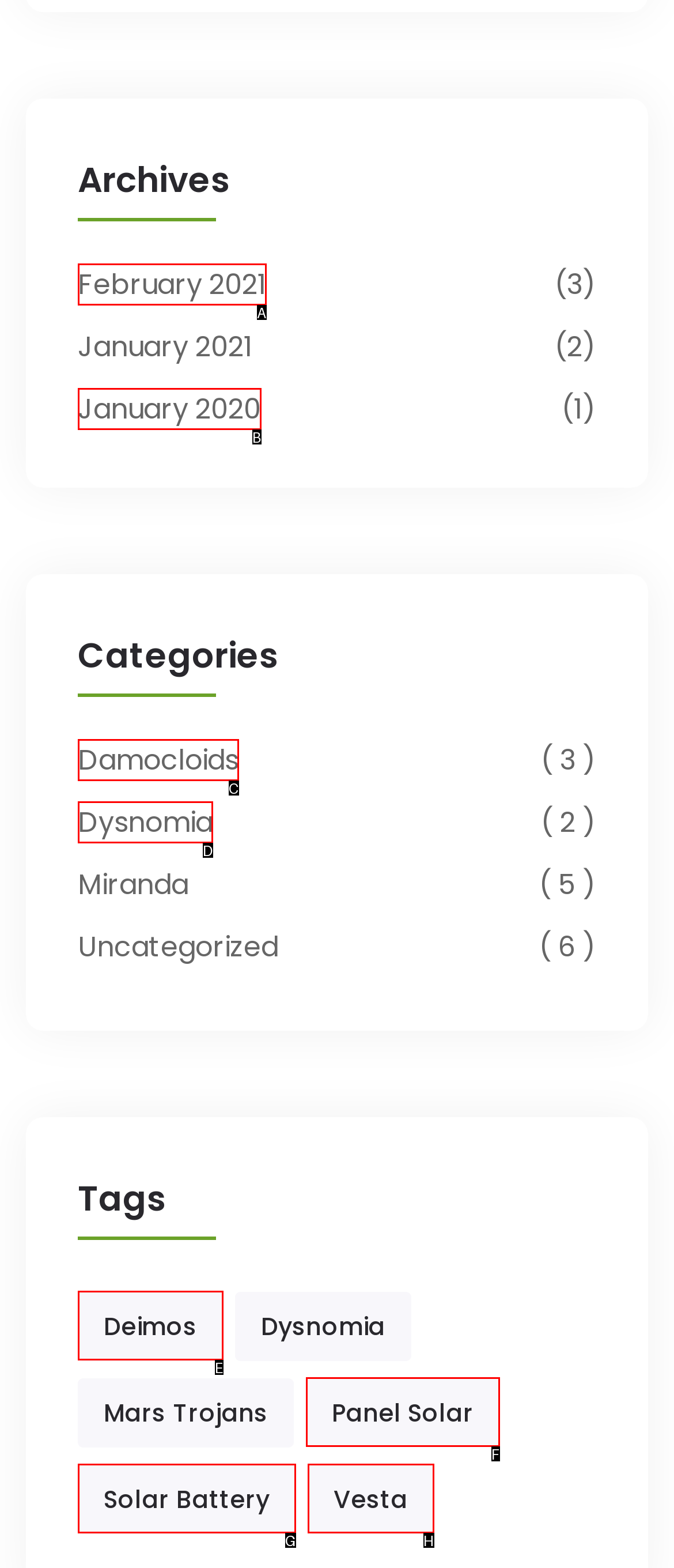Based on the element description: panel solar, choose the HTML element that matches best. Provide the letter of your selected option.

F